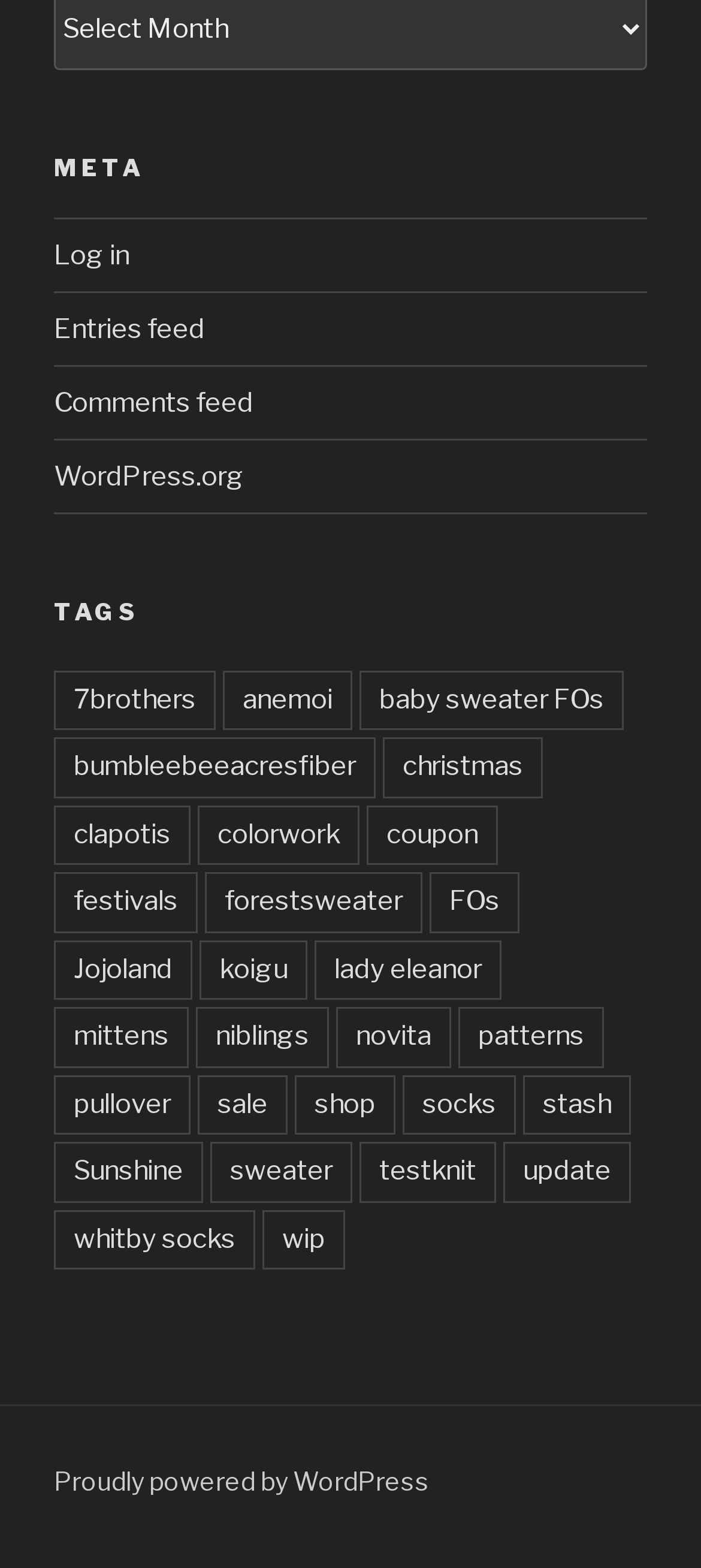Given the description Jojoland, predict the bounding box coordinates of the UI element. Ensure the coordinates are in the format (top-left x, top-left y, bottom-right x, bottom-right y) and all values are between 0 and 1.

[0.077, 0.599, 0.274, 0.638]